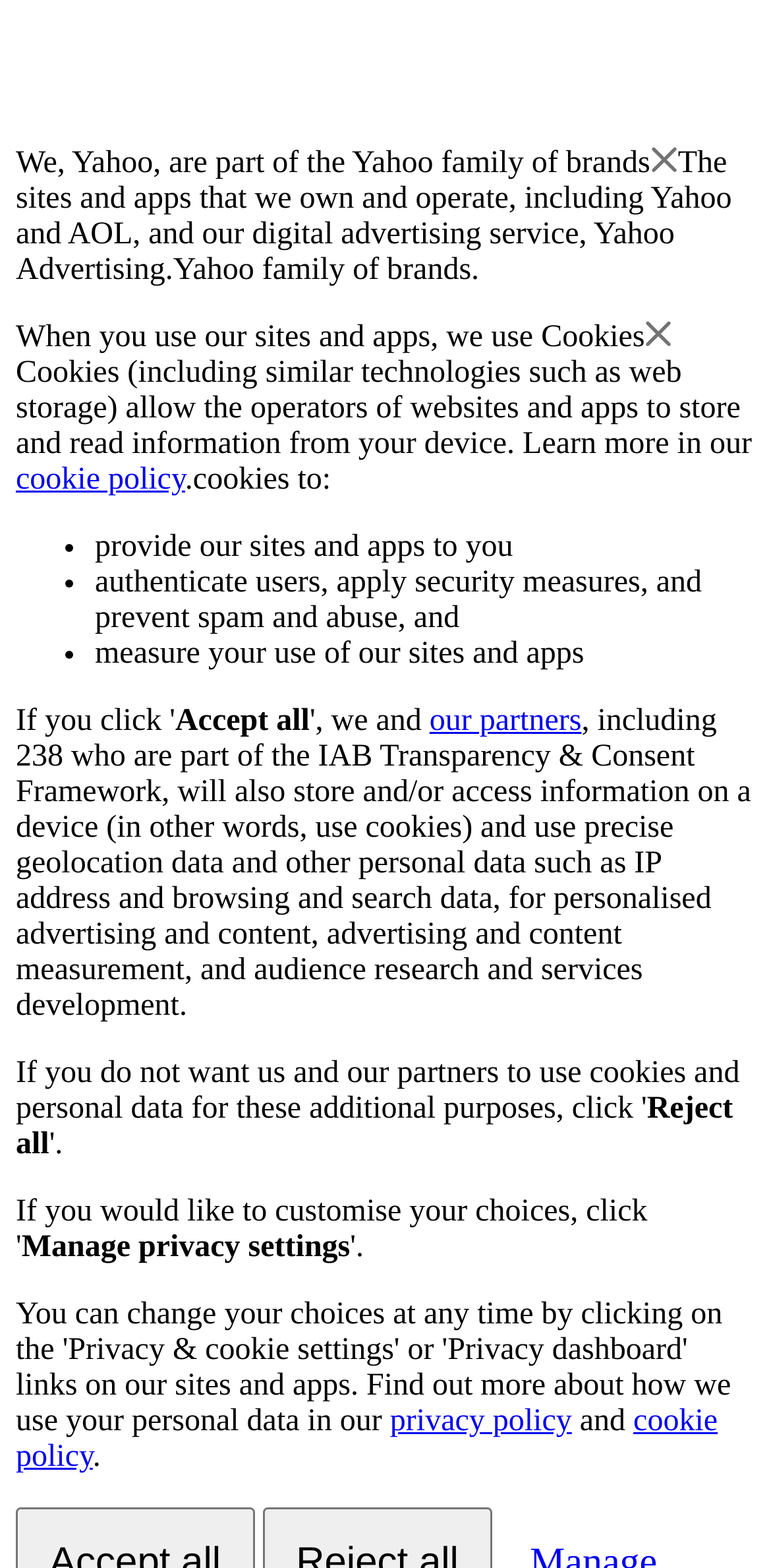How many partners are part of the IAB Transparency & Consent Framework?
Could you please answer the question thoroughly and with as much detail as possible?

The webpage mentions that 'our partners, including 238 who are part of the IAB Transparency & Consent Framework, will also store and/or access information on a device'.